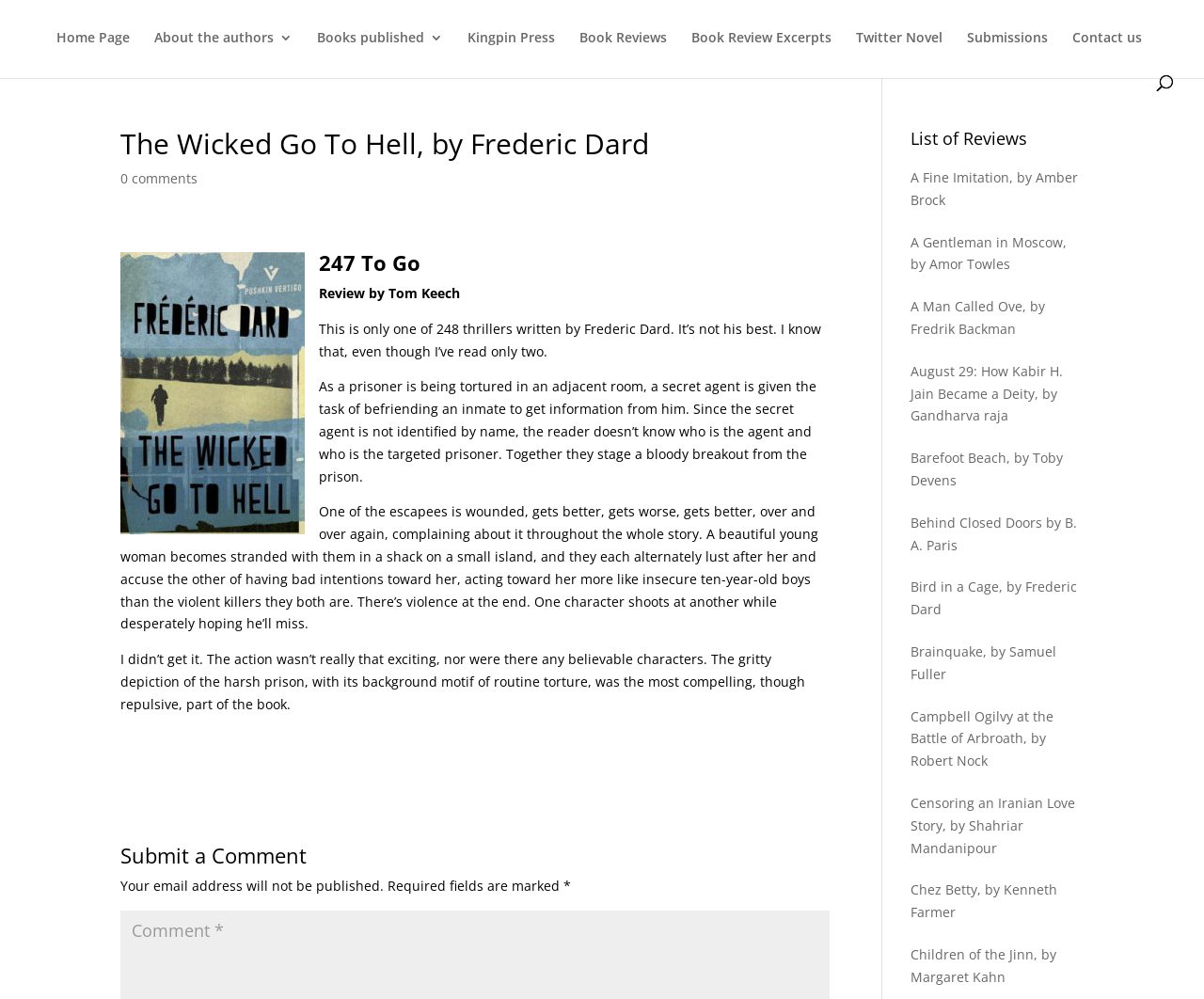Determine the bounding box coordinates for the area that should be clicked to carry out the following instruction: "Read book review of The Wicked Go To Hell, by Frederic Dard".

[0.1, 0.13, 0.689, 0.168]